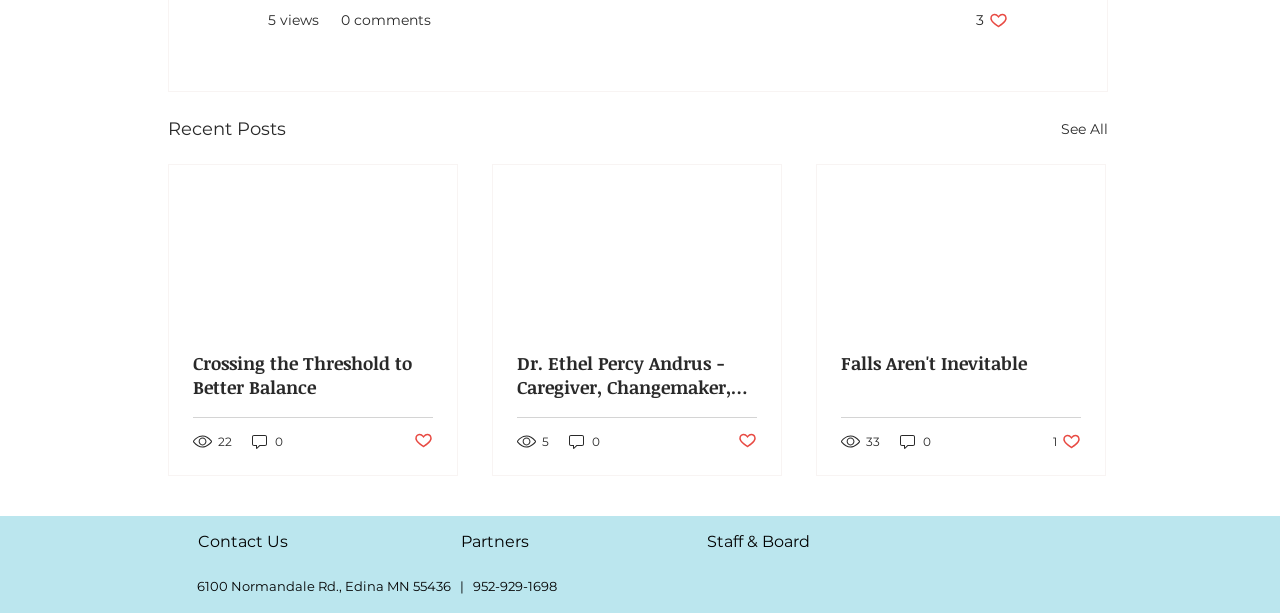Identify the bounding box for the UI element described as: "parent_node: Falls Aren't Inevitable". Ensure the coordinates are four float numbers between 0 and 1, formatted as [left, top, right, bottom].

[0.638, 0.269, 0.863, 0.533]